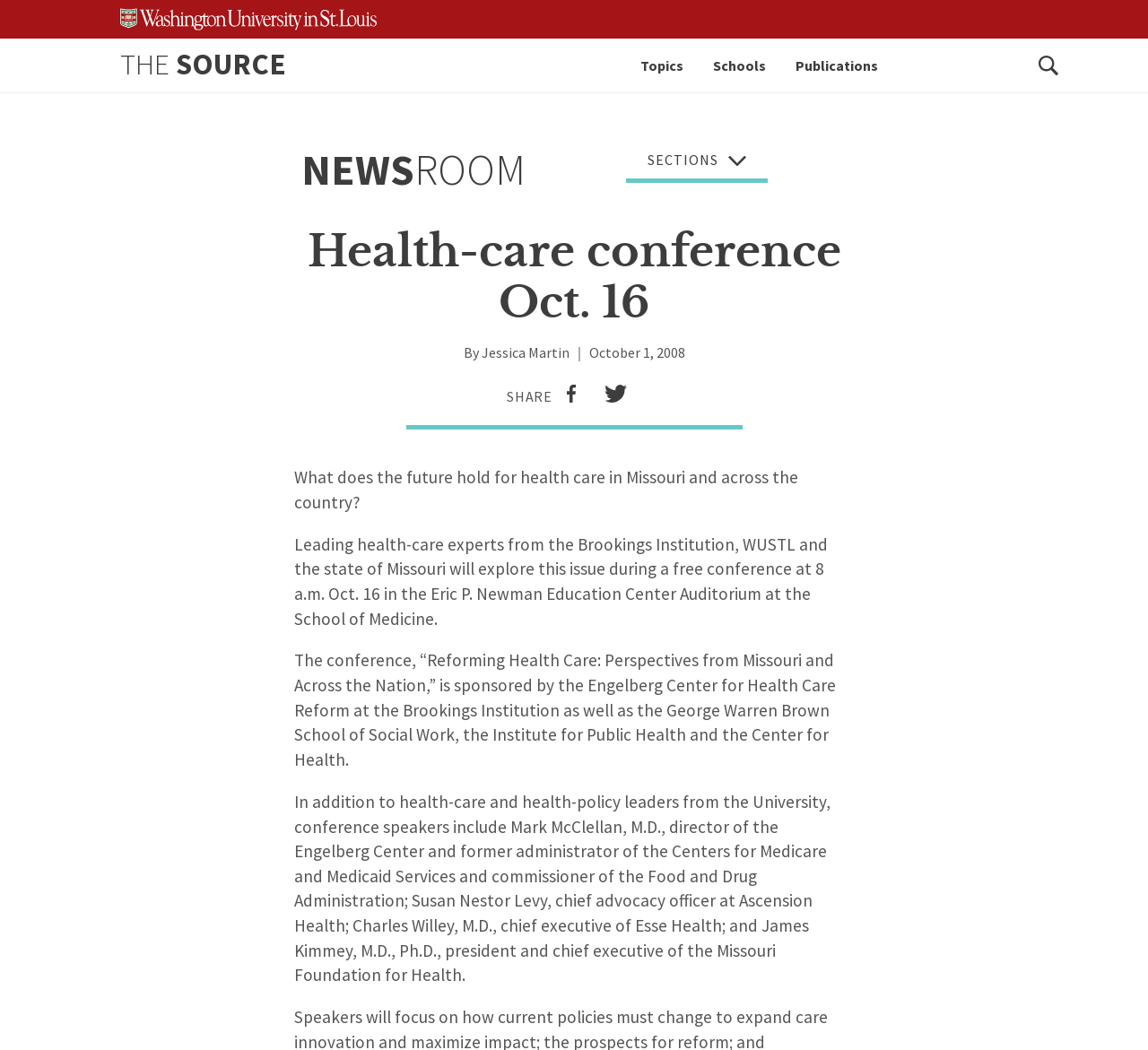What is the topic of the conference?
Please answer the question with a detailed and comprehensive explanation.

The topic of the conference can be determined by reading the text on the webpage, specifically the sentence 'What does the future hold for health care in Missouri and across the country?' which indicates that the conference is about health care.